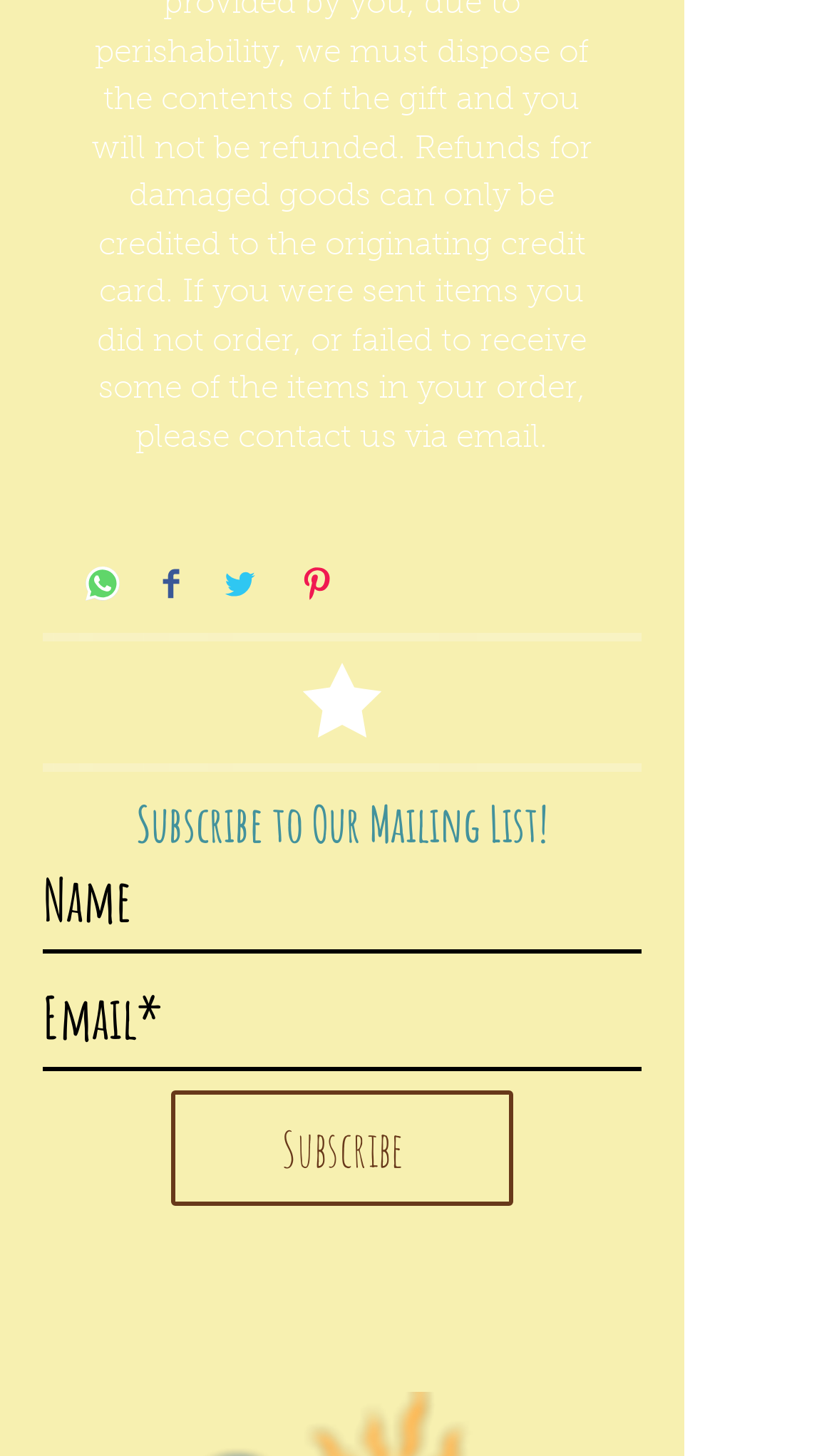Analyze the image and provide a detailed answer to the question: What is the vertical position of the 'Subscribe' button?

I compared the y1 and y2 coordinates of the 'Subscribe' button with those of the textboxes and found that the 'Subscribe' button has larger y1 and y2 values, indicating that it is positioned below the textboxes.